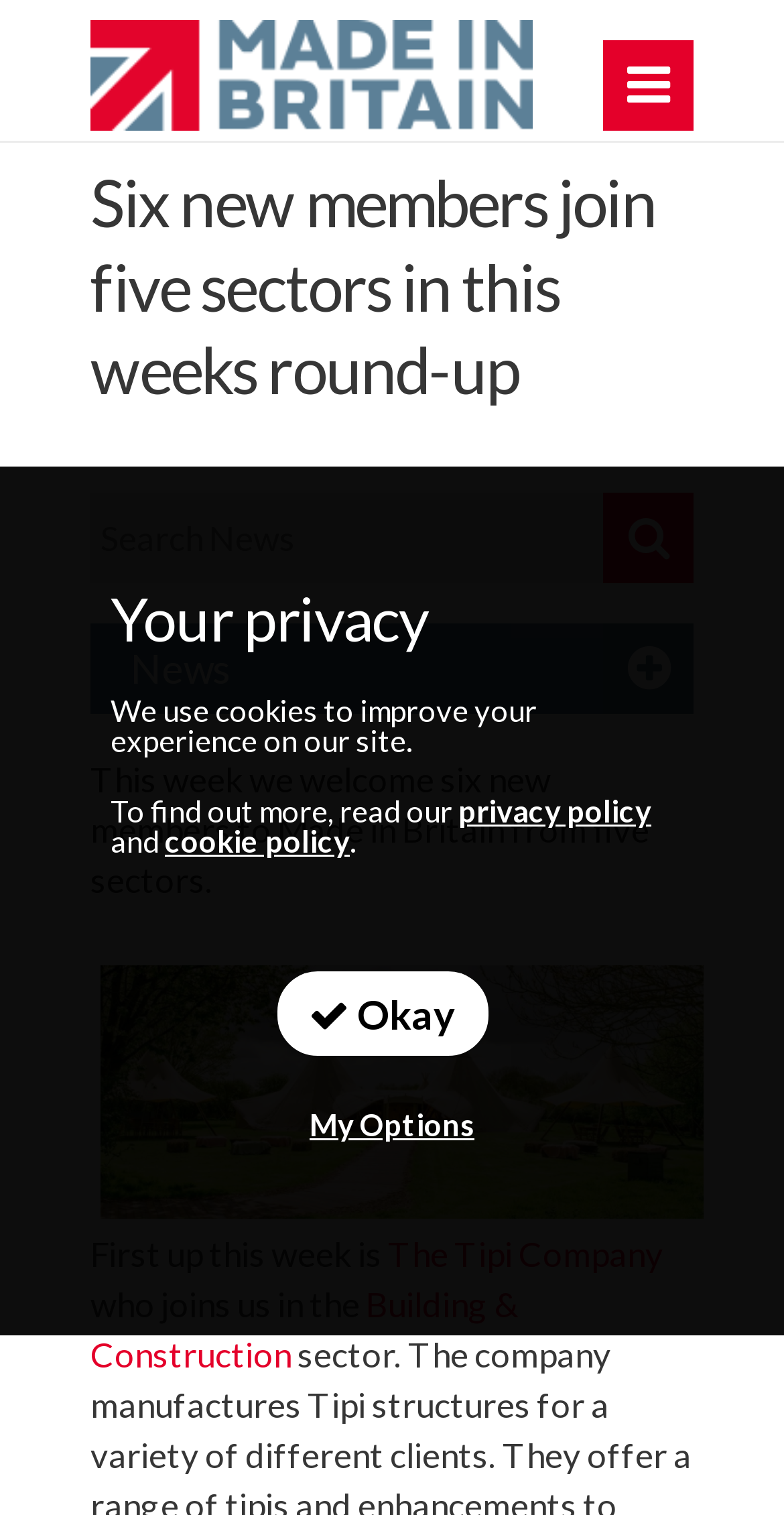Bounding box coordinates are given in the format (top-left x, top-left y, bottom-right x, bottom-right y). All values should be floating point numbers between 0 and 1. Provide the bounding box coordinate for the UI element described as: What Is Bitcoin?

None